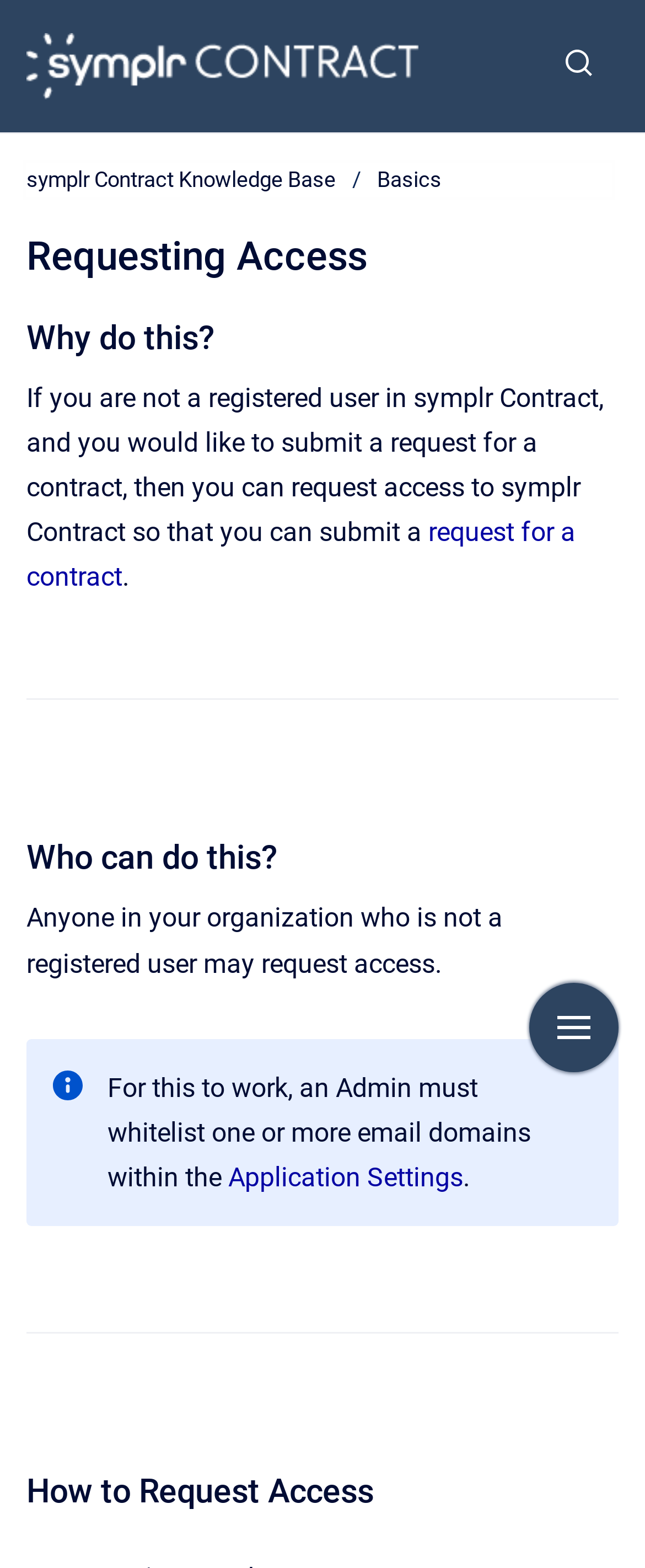What is required for requesting access to work?
Answer the question with a single word or phrase by looking at the picture.

Admin must whitelist email domains